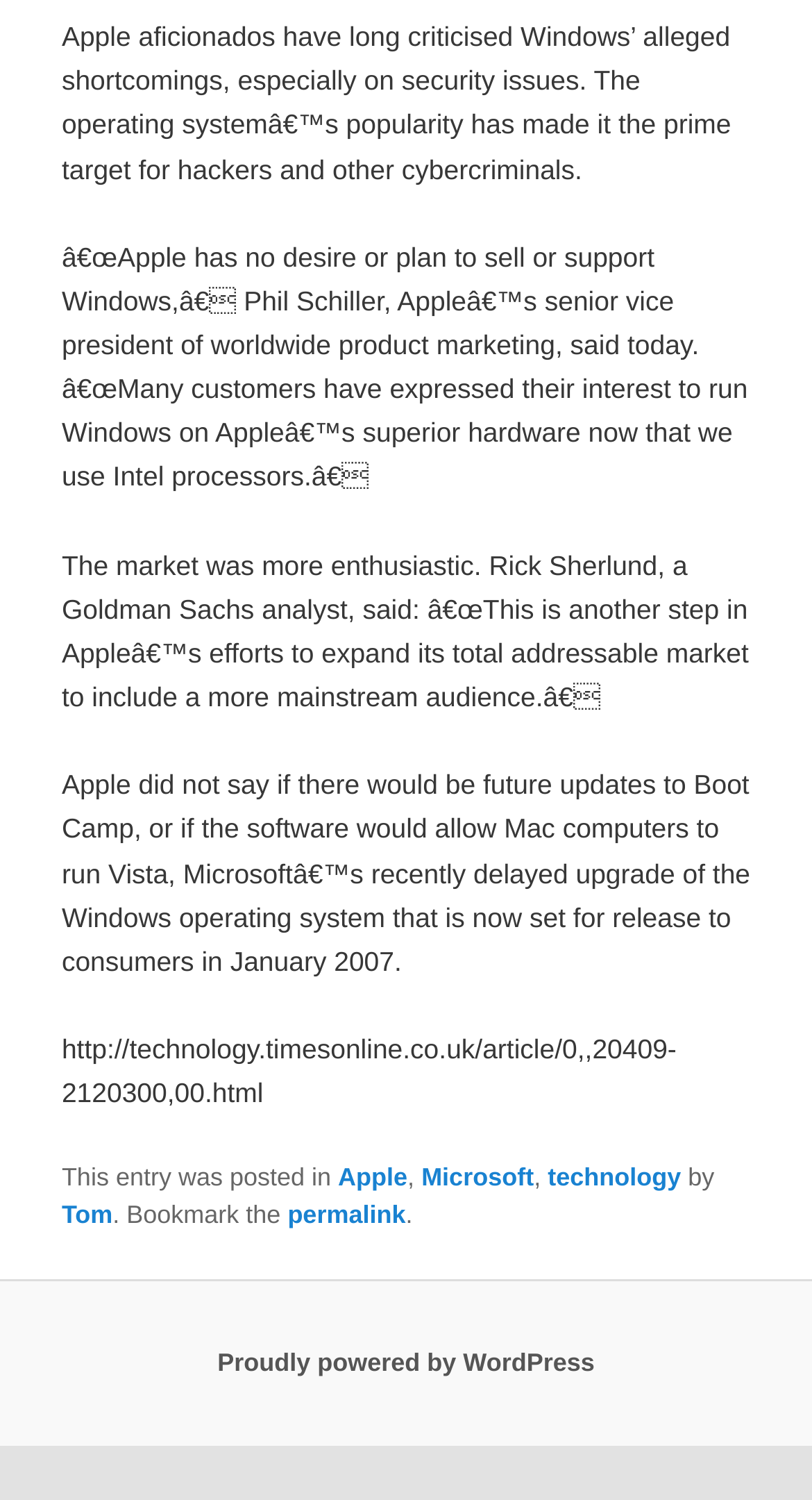Who said Apple has no desire to sell or support Windows?
Analyze the image and deliver a detailed answer to the question.

According to the text, Phil Schiller, Apple's senior vice president of worldwide product marketing, said that Apple has no desire or plan to sell or support Windows.